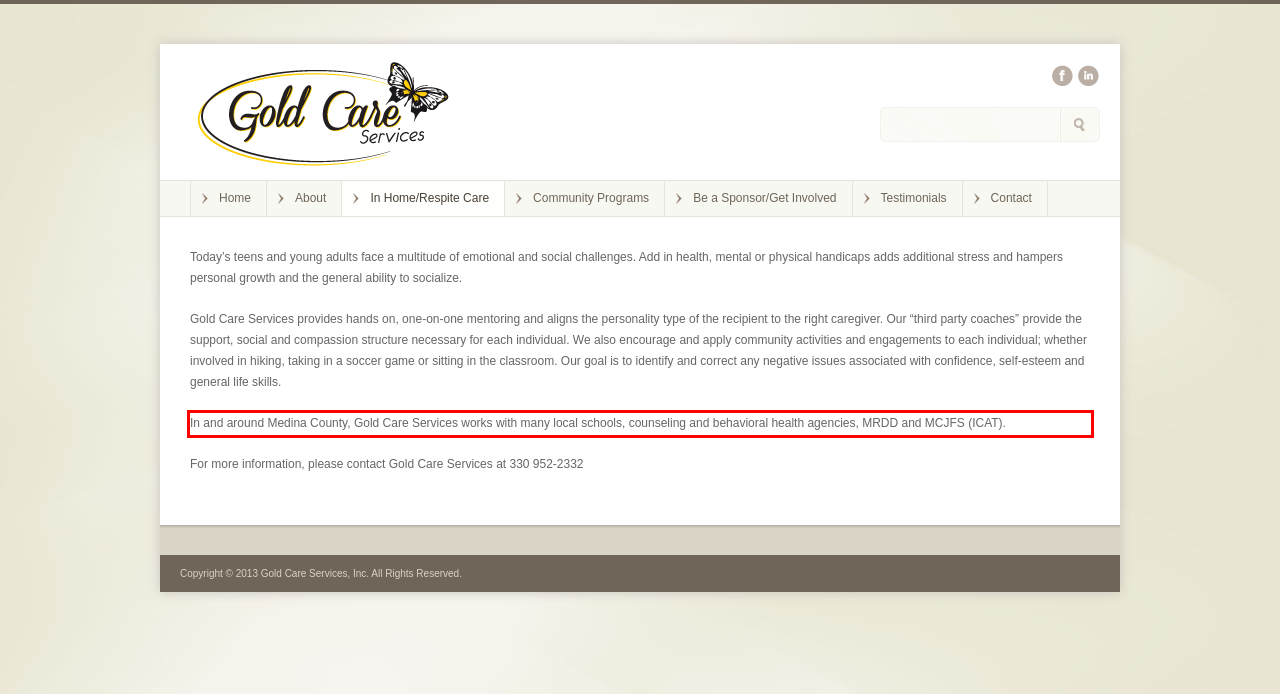Given the screenshot of the webpage, identify the red bounding box, and recognize the text content inside that red bounding box.

In and around Medina County, Gold Care Services works with many local schools, counseling and behavioral health agencies, MRDD and MCJFS (ICAT).